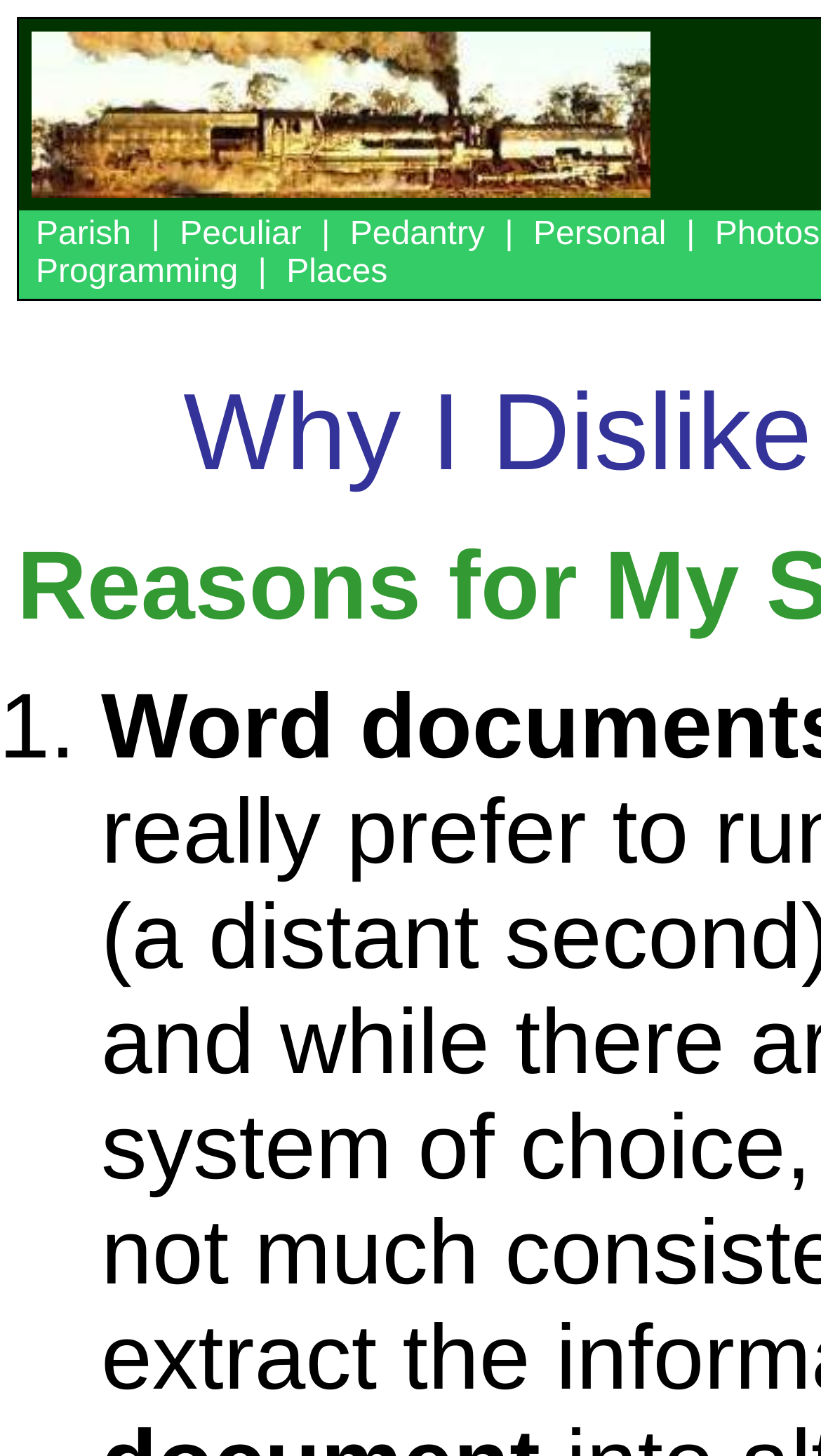Determine the title of the webpage and give its text content.

Reasons for My Stance